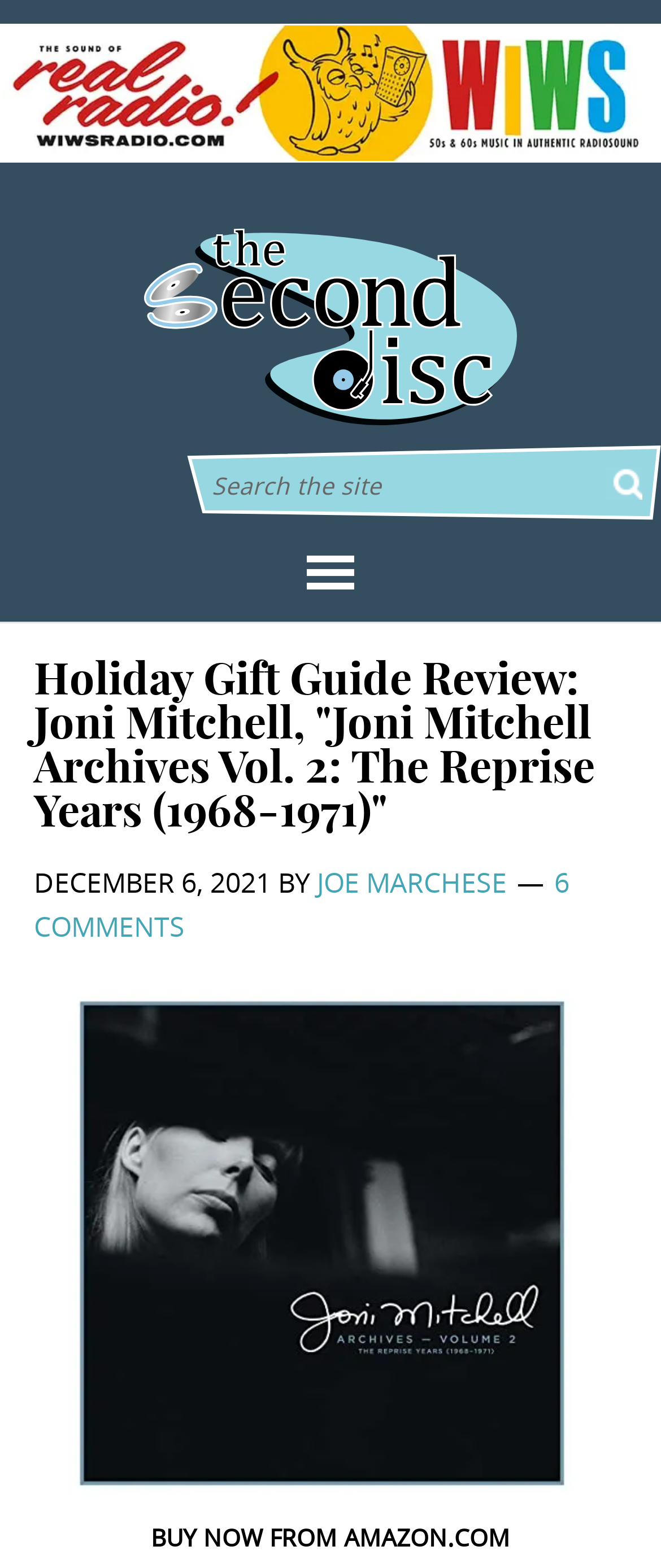Show the bounding box coordinates for the HTML element described as: "6 Comments".

[0.051, 0.551, 0.862, 0.603]